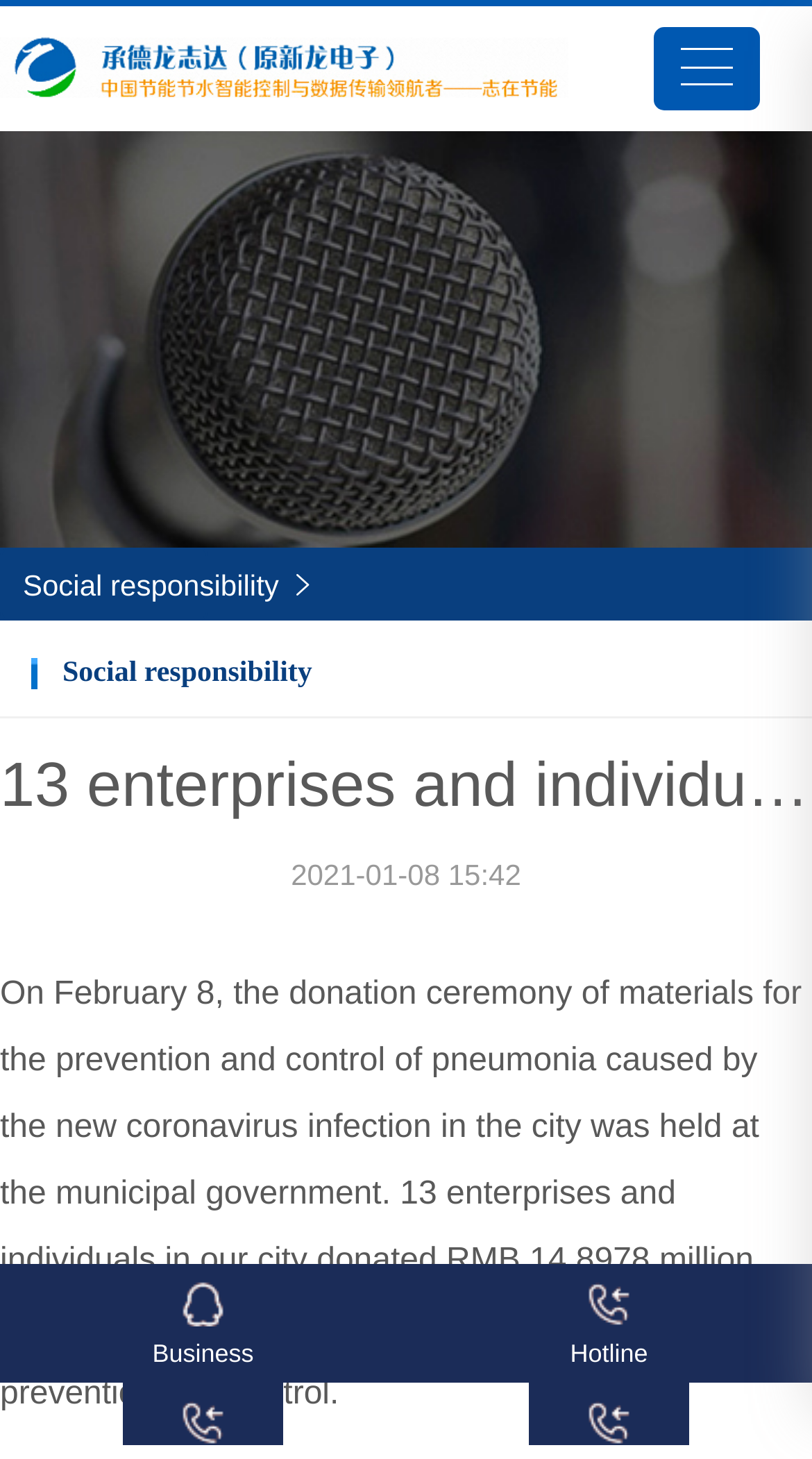Find the bounding box coordinates for the UI element that matches this description: "Business".

[0.151, 0.866, 0.349, 0.909]